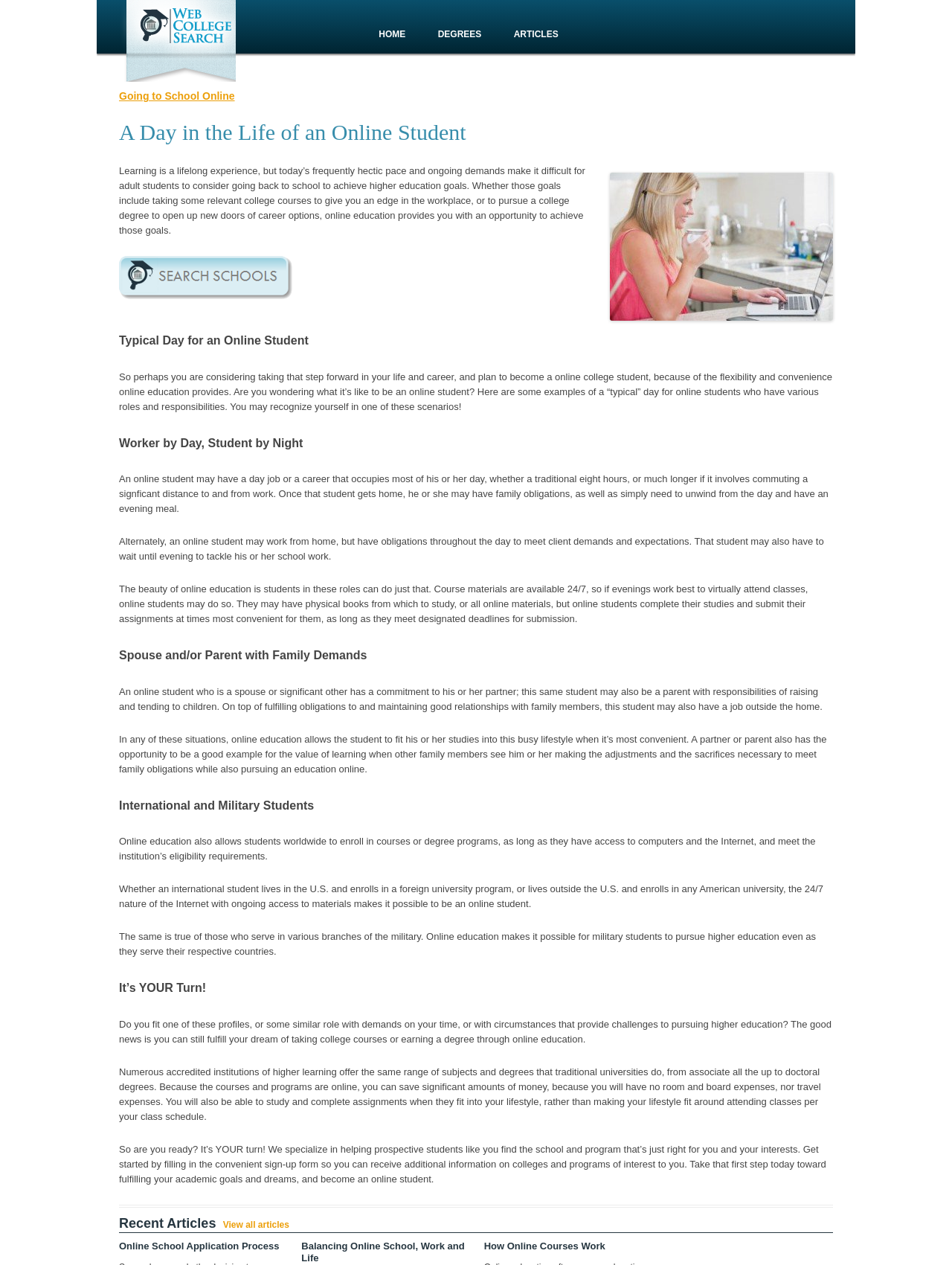Specify the bounding box coordinates for the region that must be clicked to perform the given instruction: "Learn about 'Worker by Day, Student by Night'".

[0.125, 0.341, 0.875, 0.359]